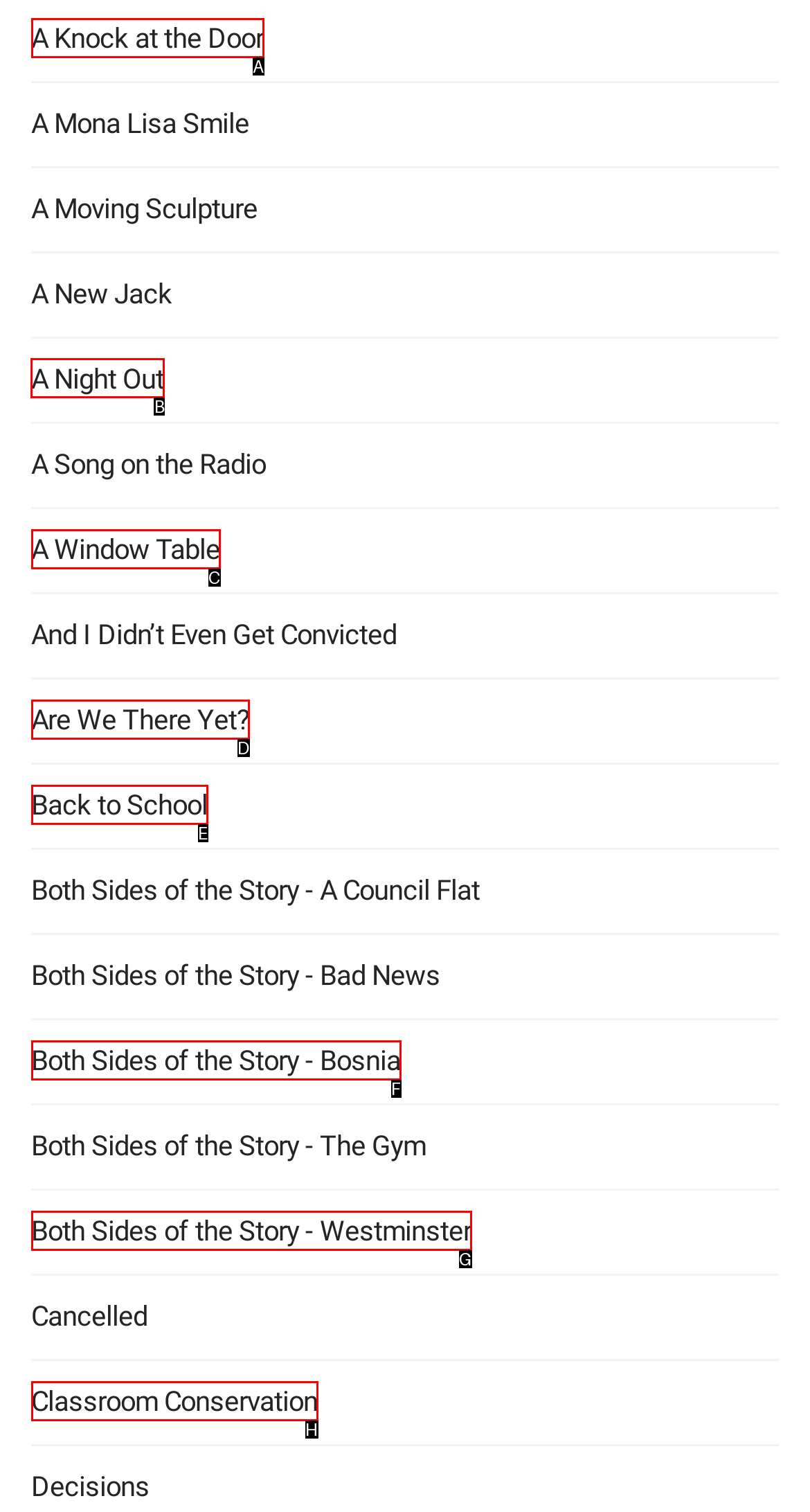Determine the HTML element to click for the instruction: check 'A Night Out'.
Answer with the letter corresponding to the correct choice from the provided options.

B